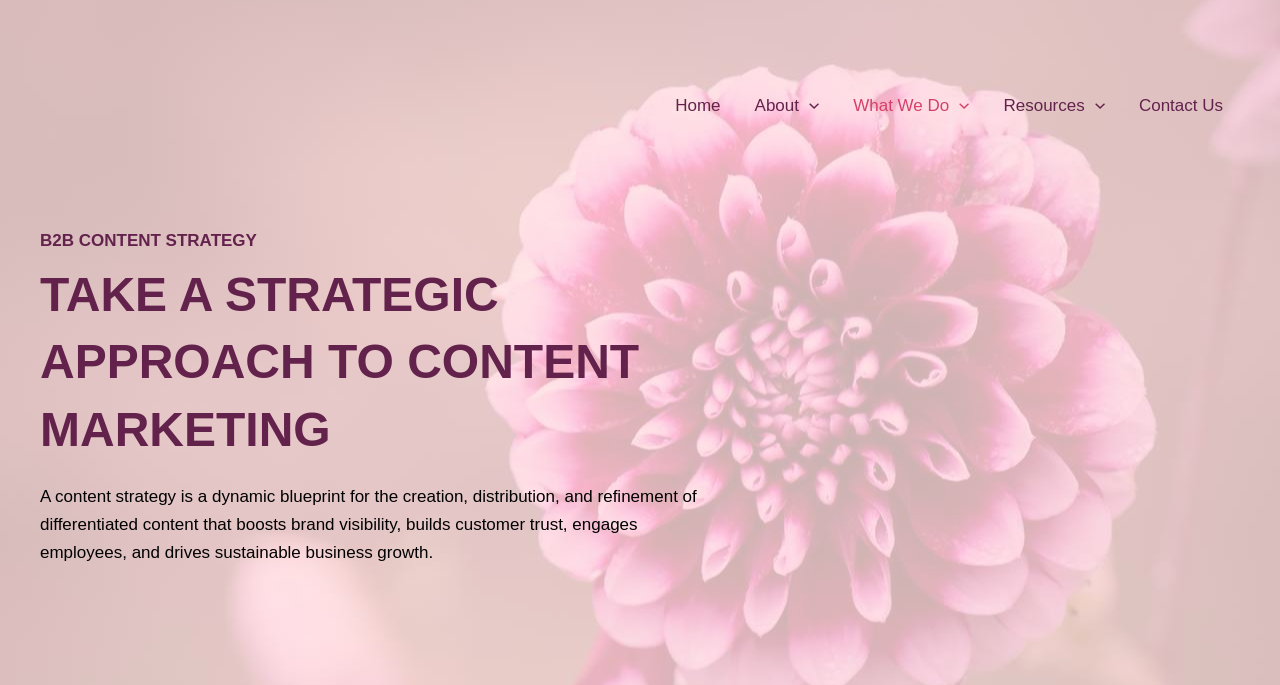Determine the coordinates of the bounding box that should be clicked to complete the instruction: "visit erika heald marketing consulting". The coordinates should be represented by four float numbers between 0 and 1: [left, top, right, bottom].

[0.031, 0.139, 0.17, 0.167]